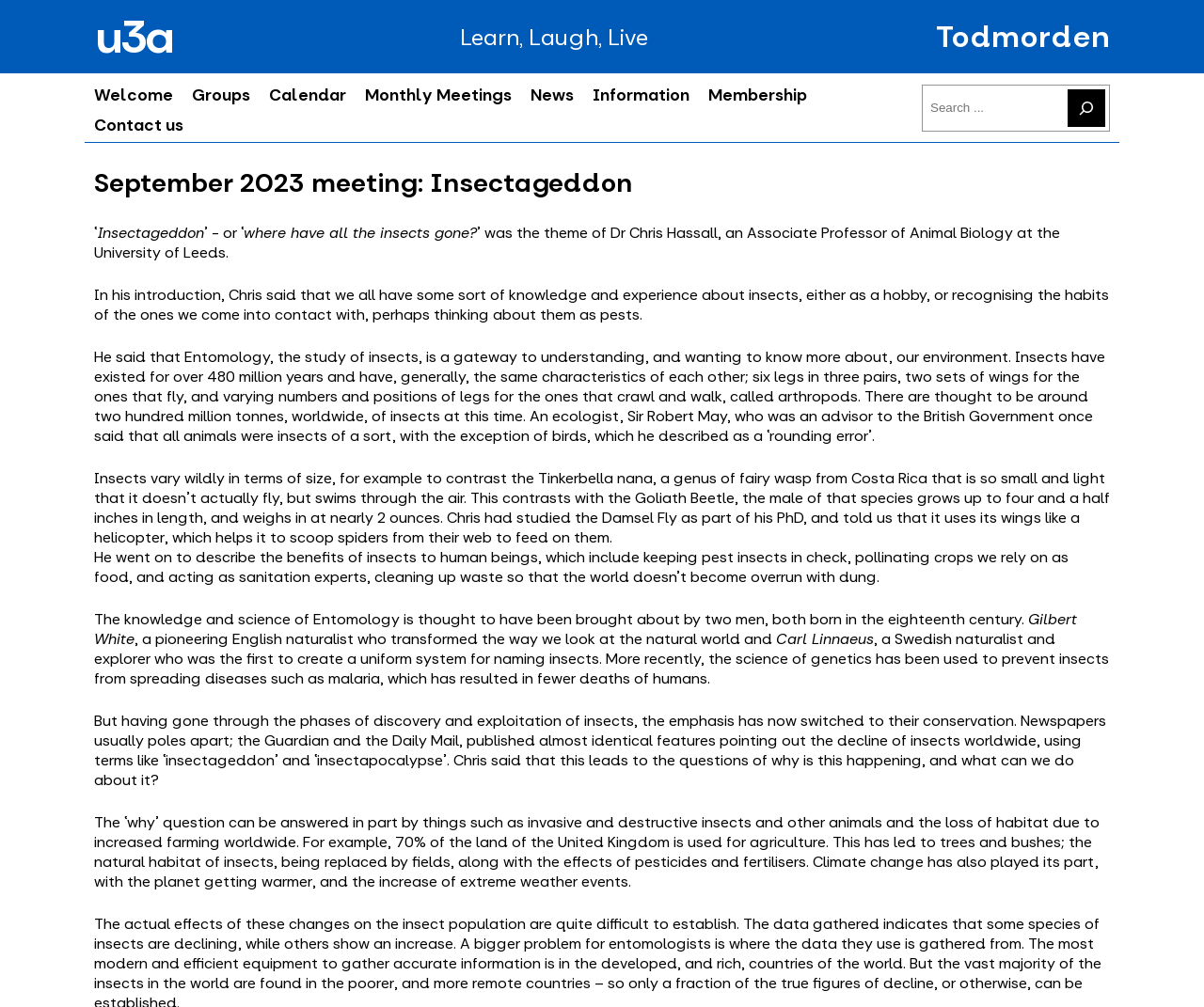Find the bounding box coordinates of the clickable element required to execute the following instruction: "Click the 'Welcome' link". Provide the coordinates as four float numbers between 0 and 1, i.e., [left, top, right, bottom].

[0.078, 0.084, 0.144, 0.105]